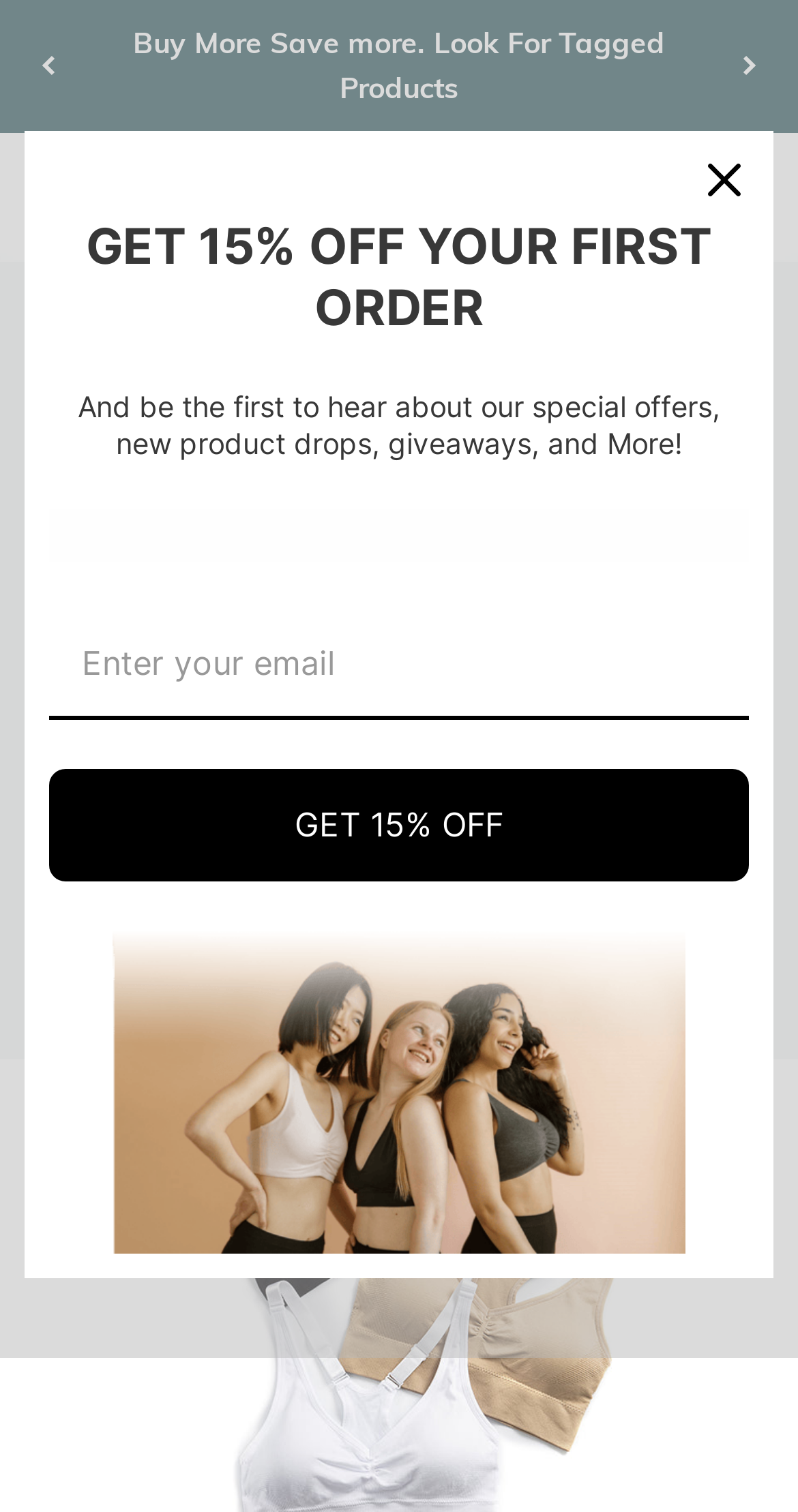Analyze the image and answer the question with as much detail as possible: 
What is the author of the article?

I found the author's name by looking at the text element that says 'By Al Dunstan' which is located below the heading 'The Alternatives to Underwire Bras - Understanding Your Options'.